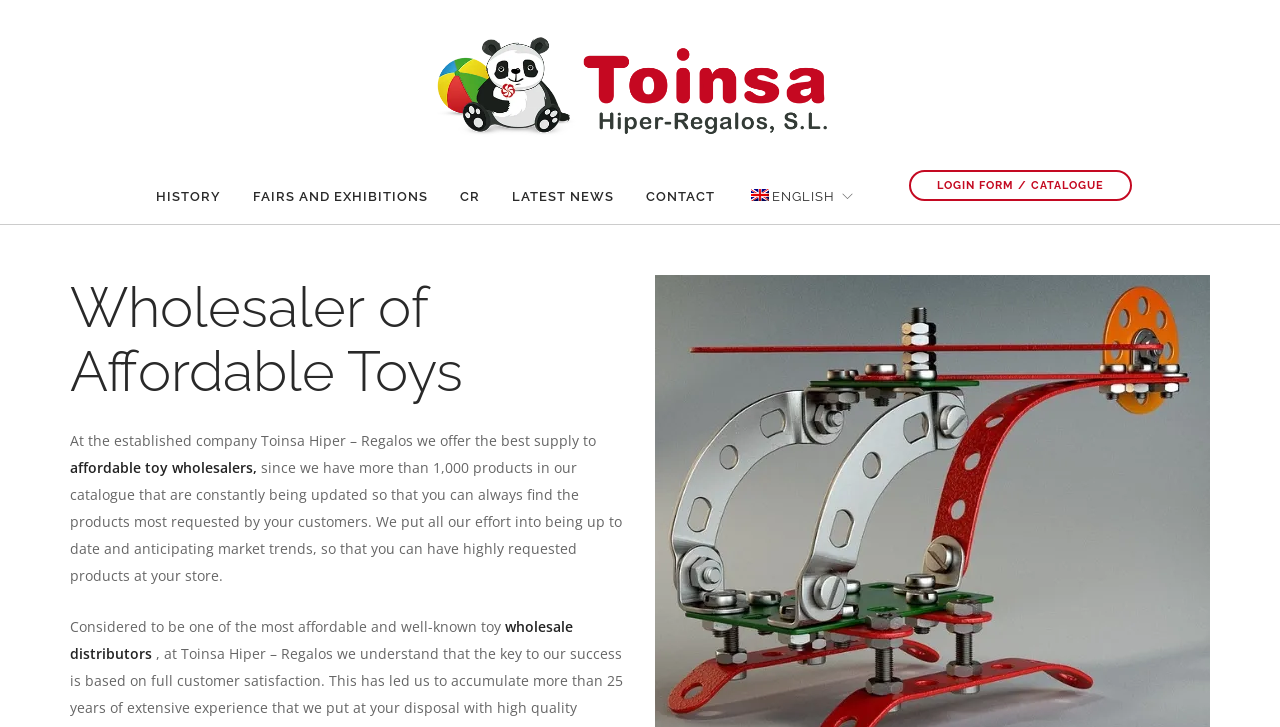Give a one-word or one-phrase response to the question: 
What is the company's status in the market?

well-known